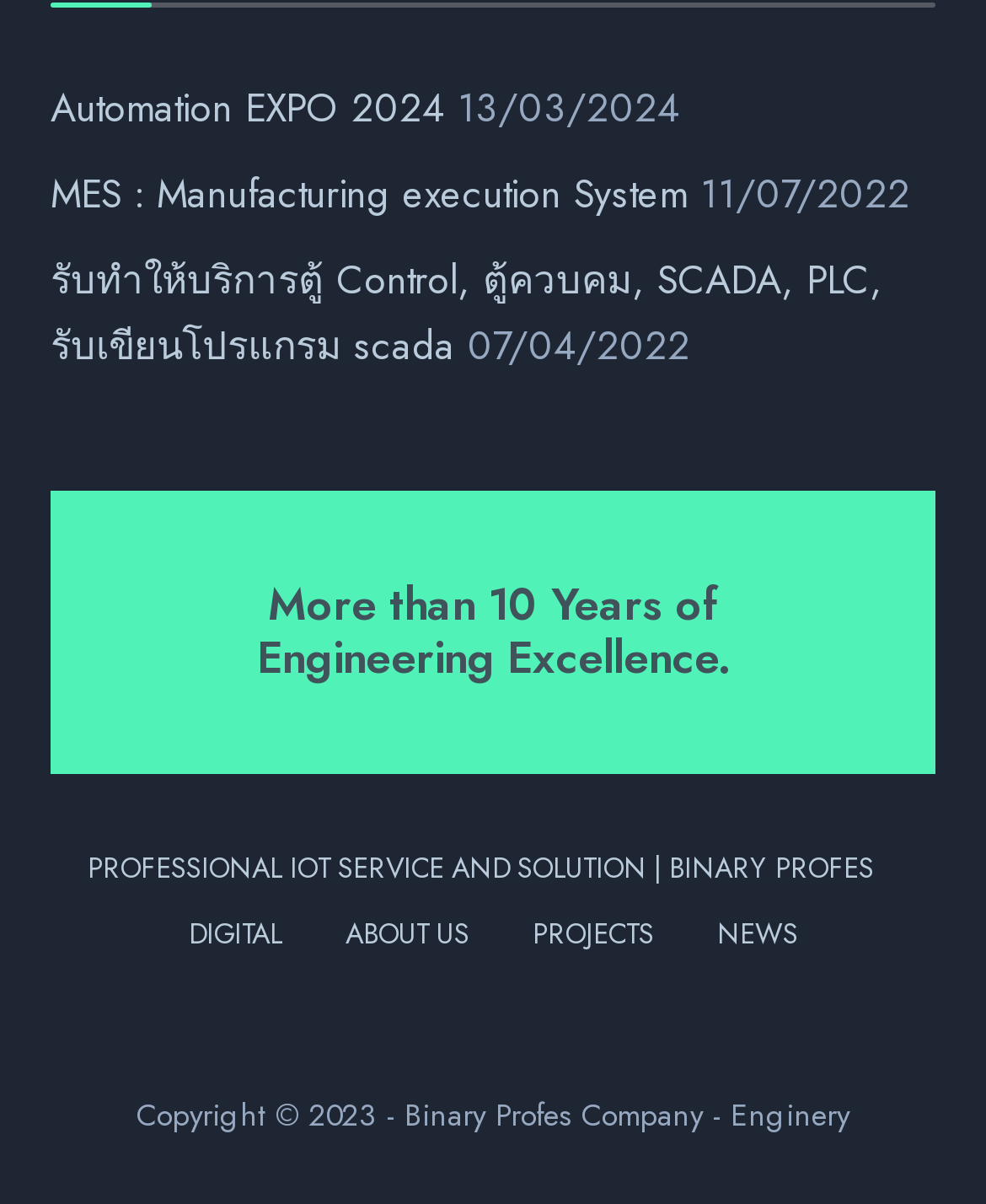Indicate the bounding box coordinates of the element that needs to be clicked to satisfy the following instruction: "Click on Automation EXPO 2024". The coordinates should be four float numbers between 0 and 1, i.e., [left, top, right, bottom].

[0.051, 0.067, 0.451, 0.113]